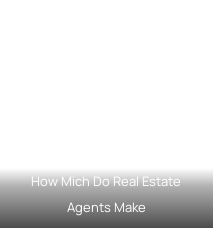Generate an elaborate description of what you see in the image.

The image features a prominent title that reads "How Mich Do Real Estate Agents Make." This title is positioned centrally at the bottom part of the image against a gradient background that transitions from white to a darker shade towards the bottom. The text is presented in a clear, bold font, emphasizing the subject matter related to the earnings of real estate agents. This visual design aims to draw attention and encourage viewers to explore the content related to real estate agent salaries.